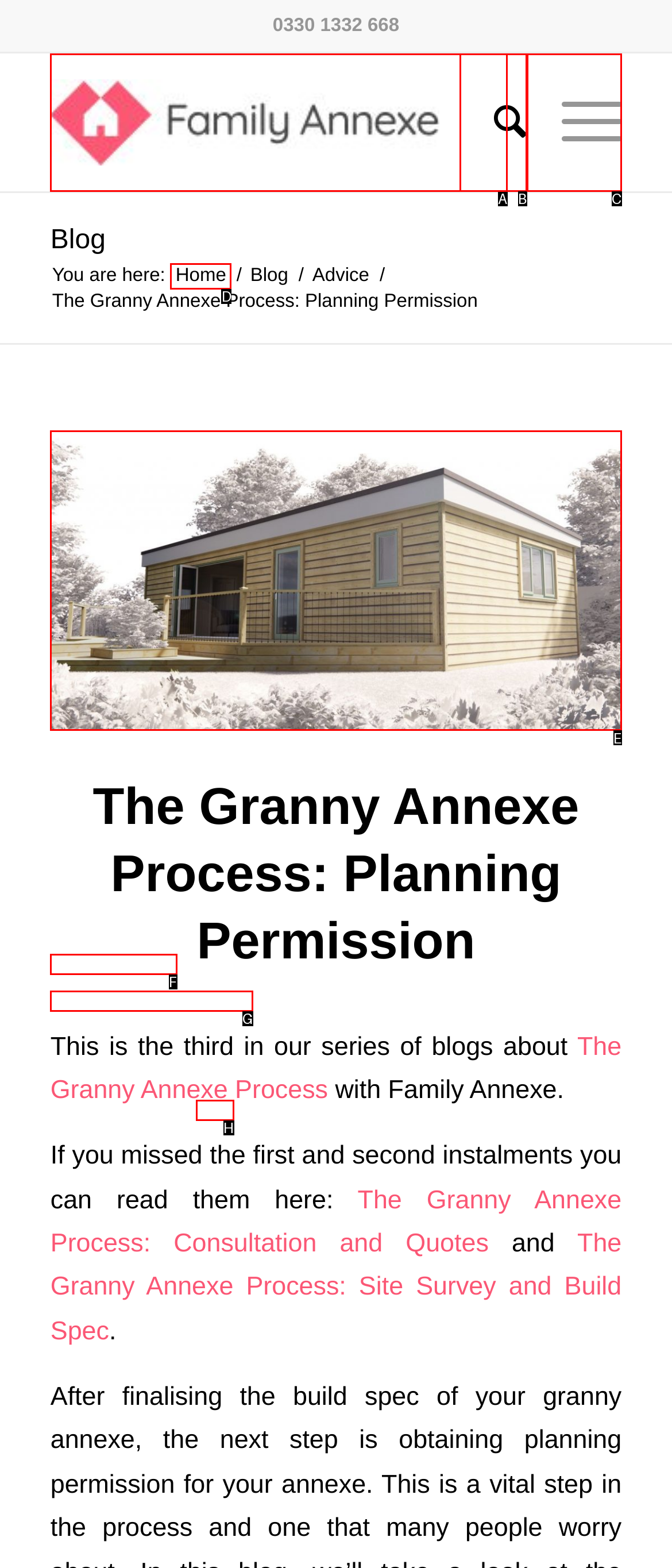Please identify the UI element that matches the description: Menu Menu
Respond with the letter of the correct option.

C